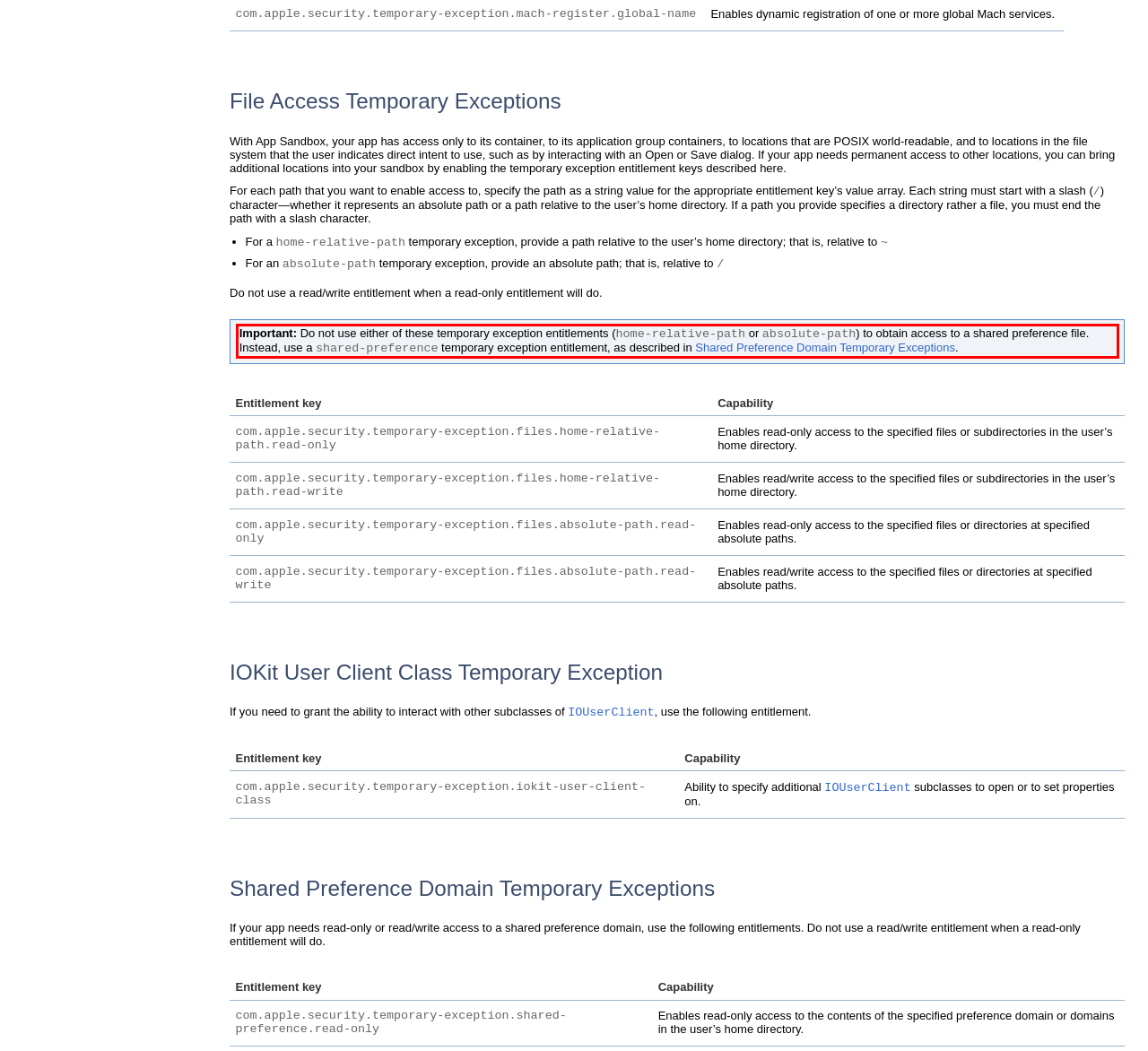From the given screenshot of a webpage, identify the red bounding box and extract the text content within it.

Important: Do not use either of these temporary exception entitlements (home-relative-path or absolute-path) to obtain access to a shared preference file. Instead, use a shared-preference temporary exception entitlement, as described in Shared Preference Domain Temporary Exceptions.